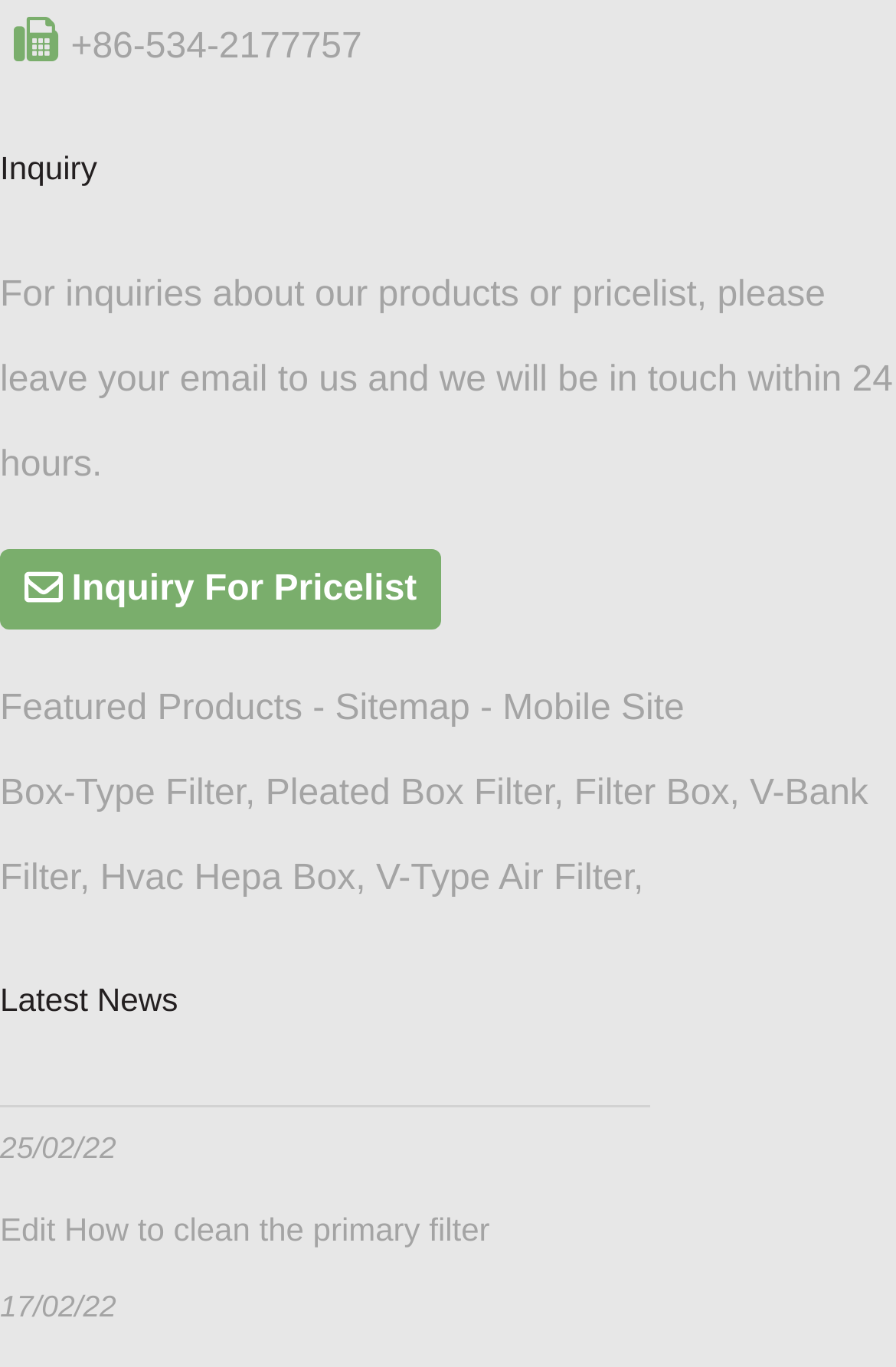Could you indicate the bounding box coordinates of the region to click in order to complete this instruction: "Click on 'Sitemap'".

[0.374, 0.505, 0.524, 0.533]